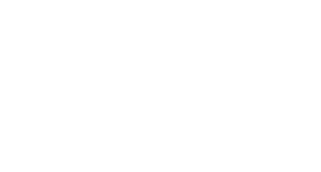With reference to the screenshot, provide a detailed response to the question below:
How many pieces are in this tool set?

The caption explicitly states that the image depicts an 8-piece garden tool set, which means it contains eight different tools.